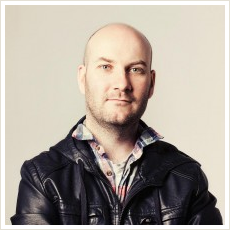What is the background lighting like?
Using the information from the image, answer the question thoroughly.

The background of the image is softly lit, which creates an approachable and professional appearance, suggesting a deliberate choice to convey a sense of calmness and confidence.